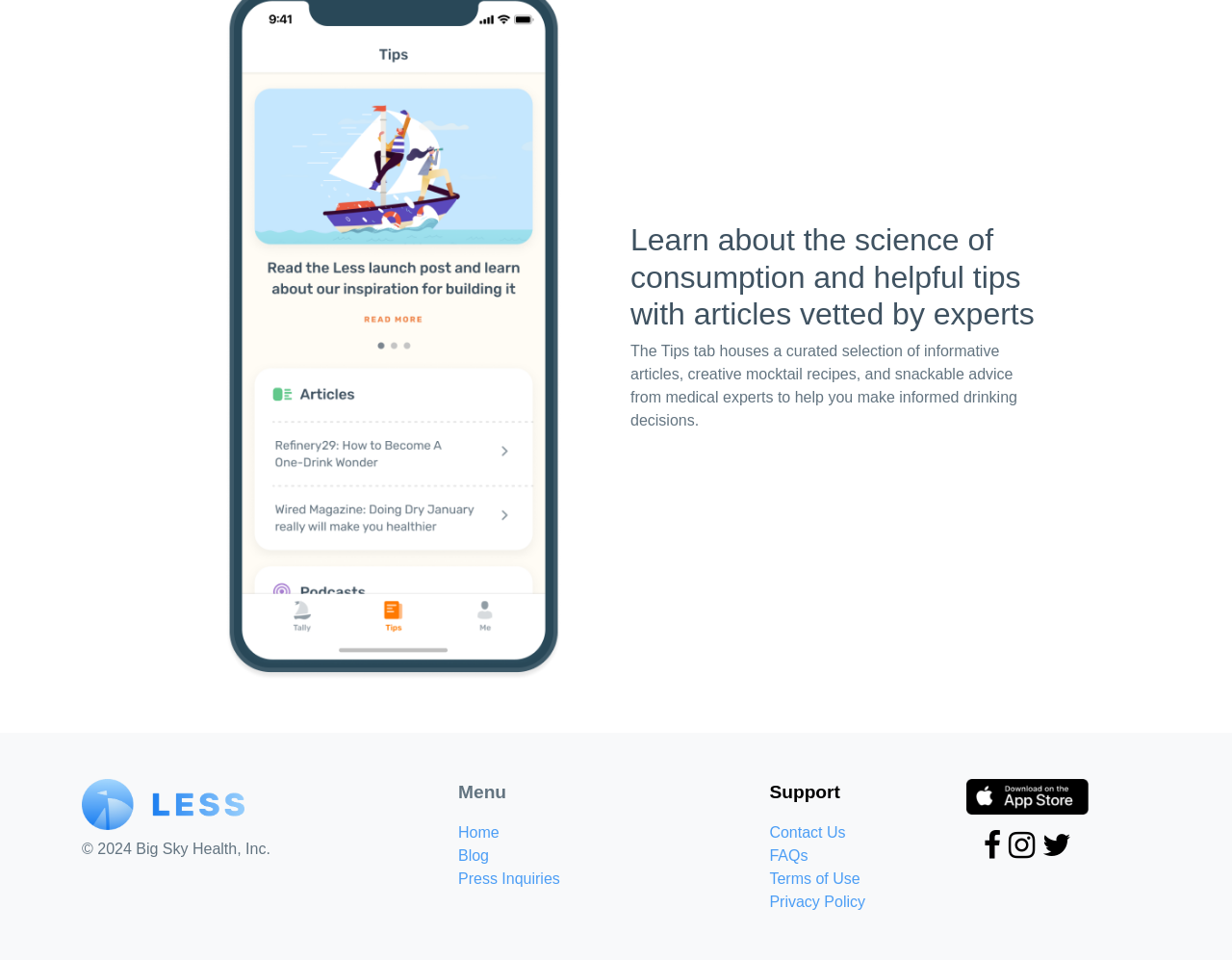Please provide a comprehensive answer to the question based on the screenshot: How many social media links are present in the webpage?

I counted the social media links present in the webpage and found three links with icons, which are likely to be Facebook, Twitter, and Instagram links.